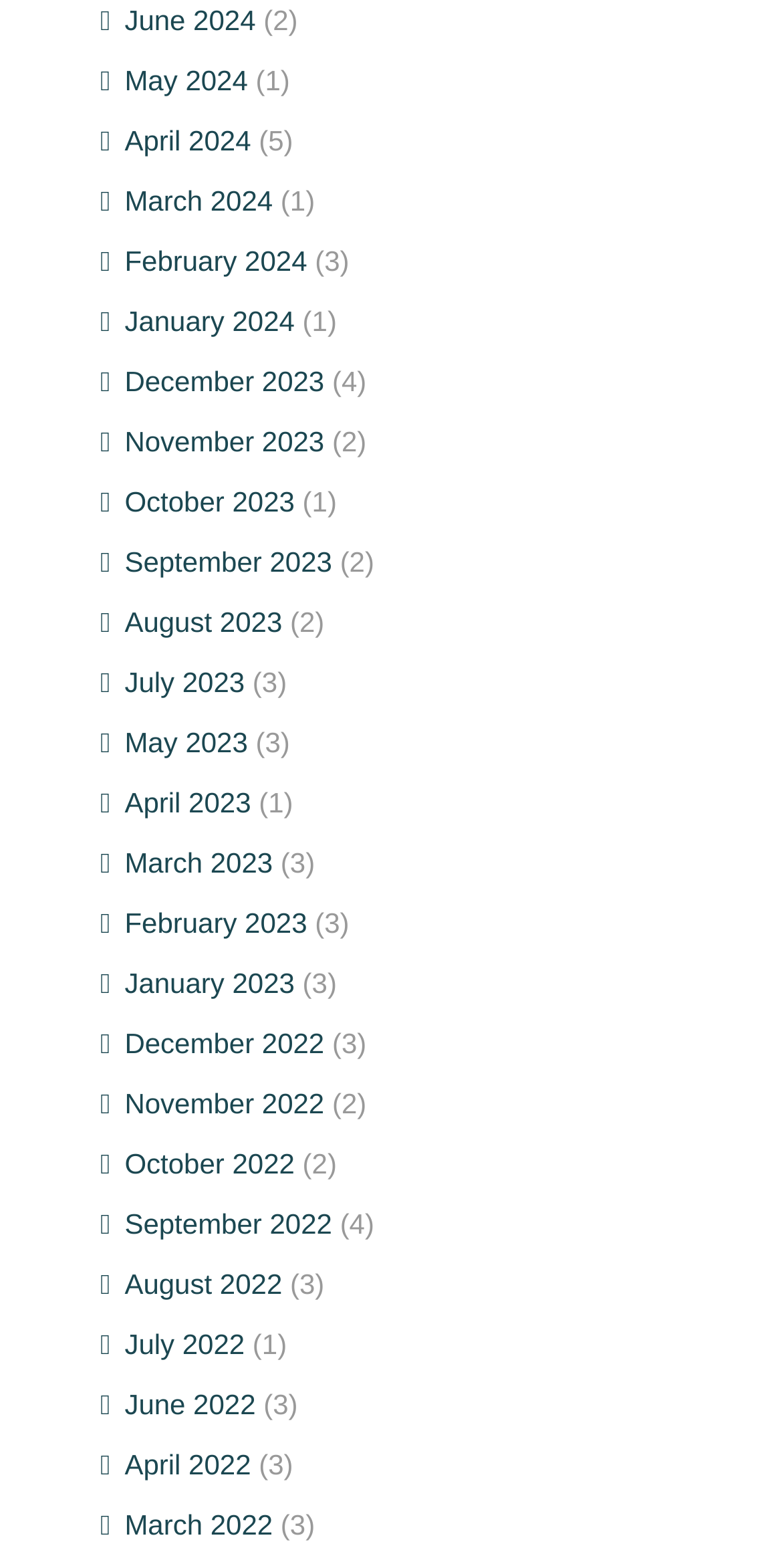Can you show the bounding box coordinates of the region to click on to complete the task described in the instruction: "View February 2024"?

[0.128, 0.157, 0.393, 0.177]